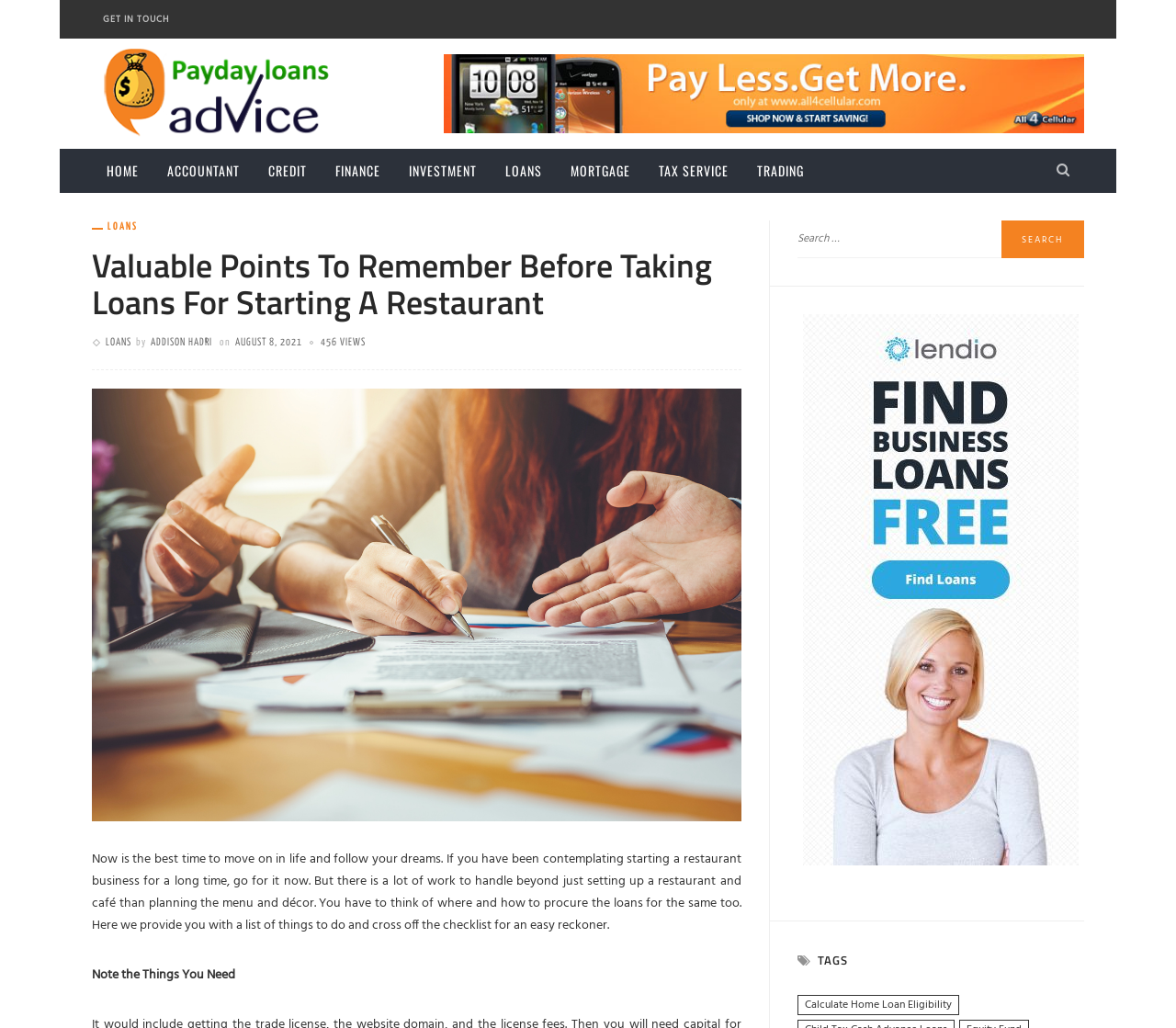What is the name of the author of the article?
From the screenshot, provide a brief answer in one word or phrase.

ADDISON HADRI